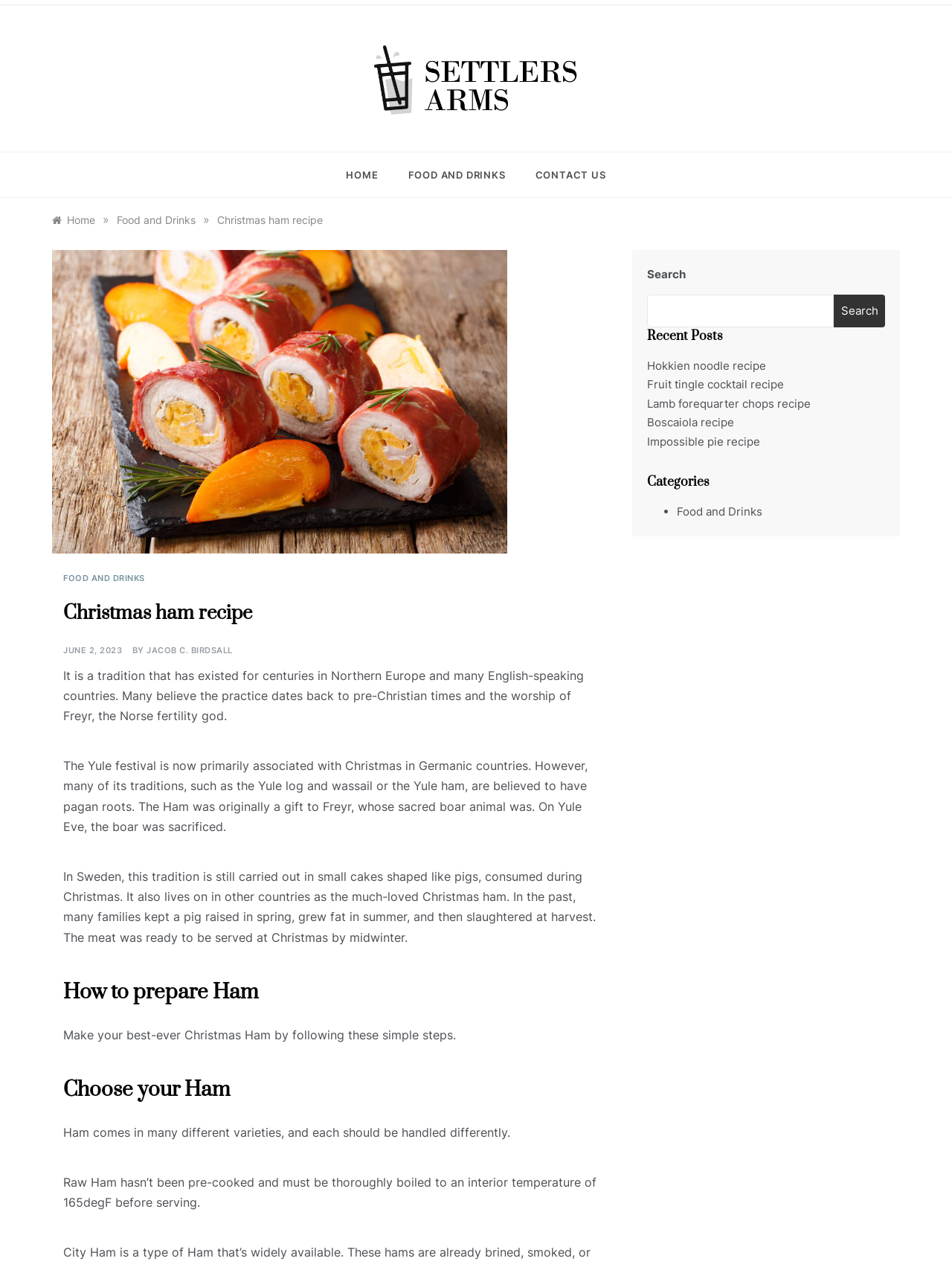Find the bounding box coordinates of the clickable region needed to perform the following instruction: "Click on the 'Food and Drinks' category". The coordinates should be provided as four float numbers between 0 and 1, i.e., [left, top, right, bottom].

[0.711, 0.398, 0.801, 0.409]